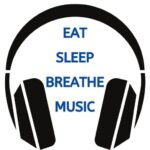What is the shape that outlines the logo?
Please use the image to provide an in-depth answer to the question.

The logo is presented within a stylized headphone graphic, which implies that the shape that outlines the logo is a headphone.